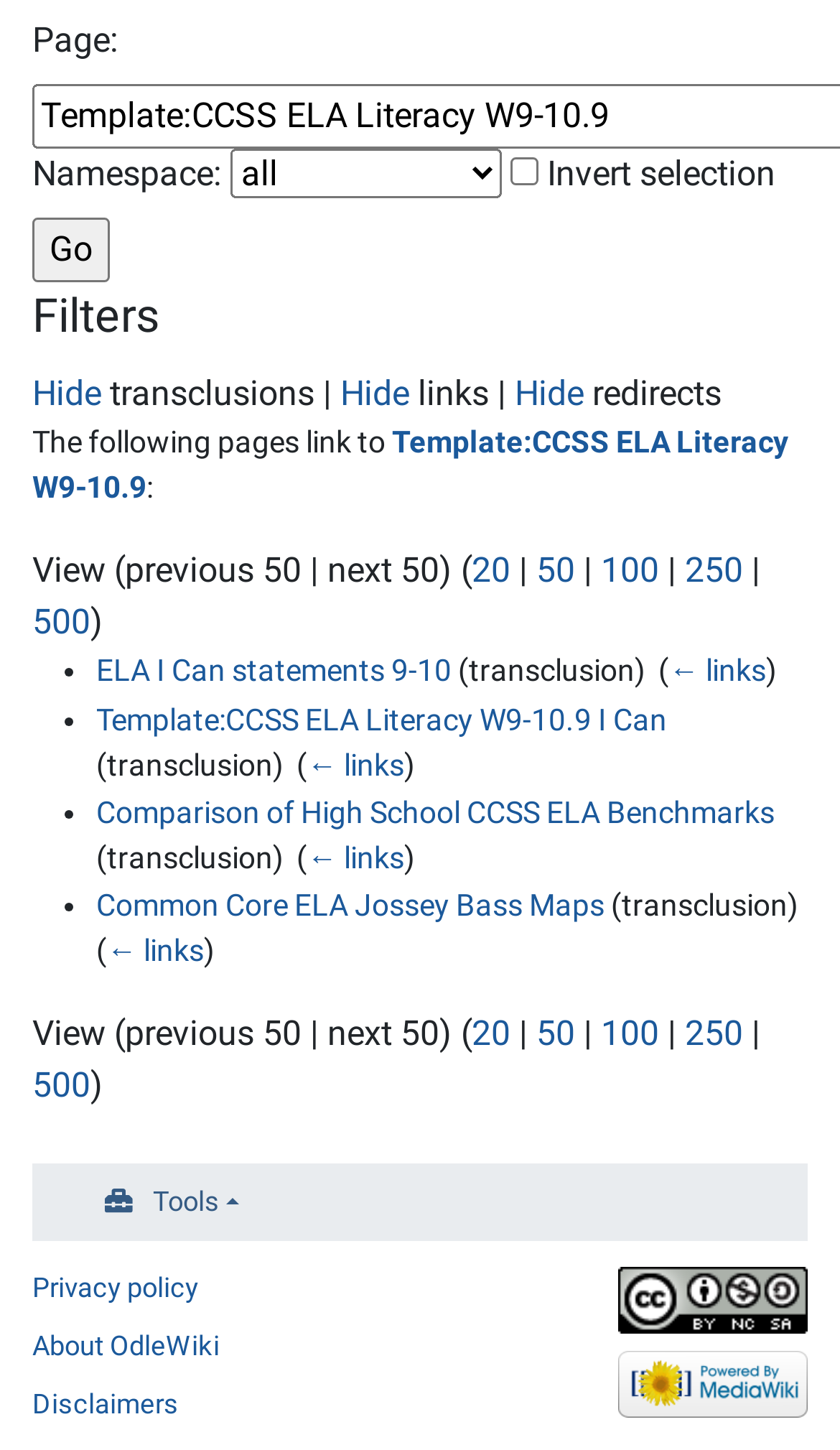Determine the bounding box coordinates of the clickable element to achieve the following action: 'Select a namespace'. Provide the coordinates as four float values between 0 and 1, formatted as [left, top, right, bottom].

[0.274, 0.102, 0.597, 0.137]